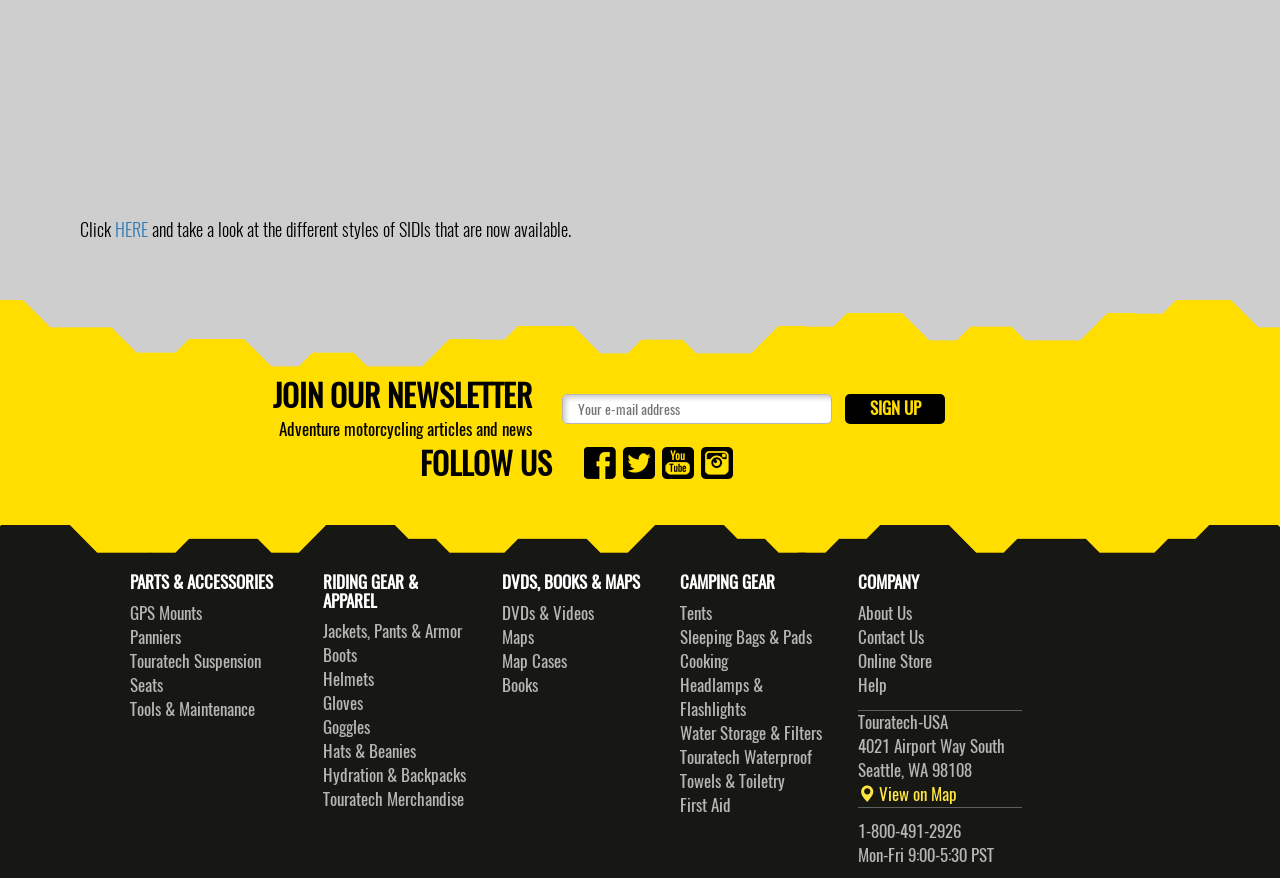What is the phone number?
Give a one-word or short phrase answer based on the image.

1-800-491-2926